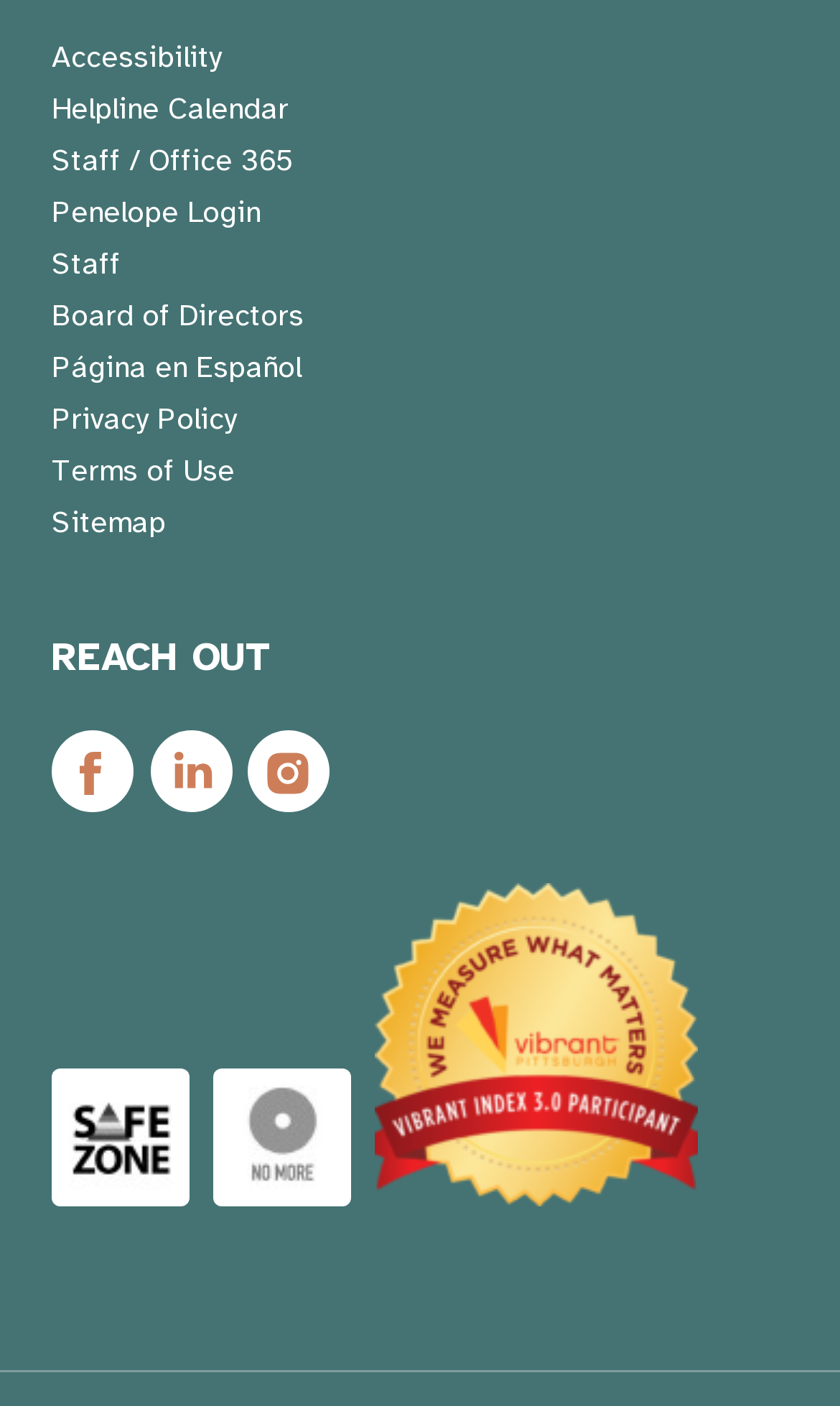Reply to the question with a single word or phrase:
What is the heading above the social media links?

REACH OUT